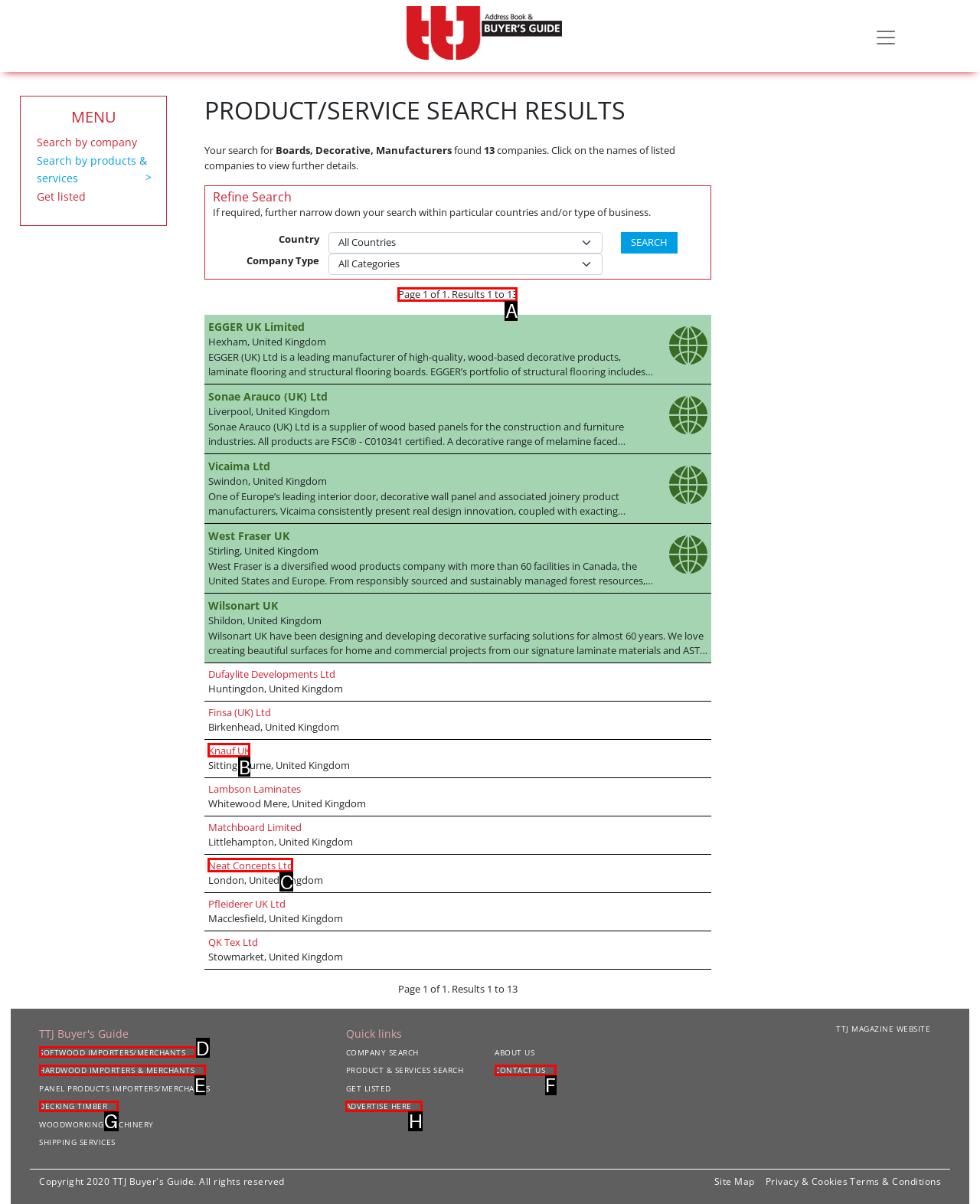Please indicate which option's letter corresponds to the task: Go to page 1 by examining the highlighted elements in the screenshot.

A